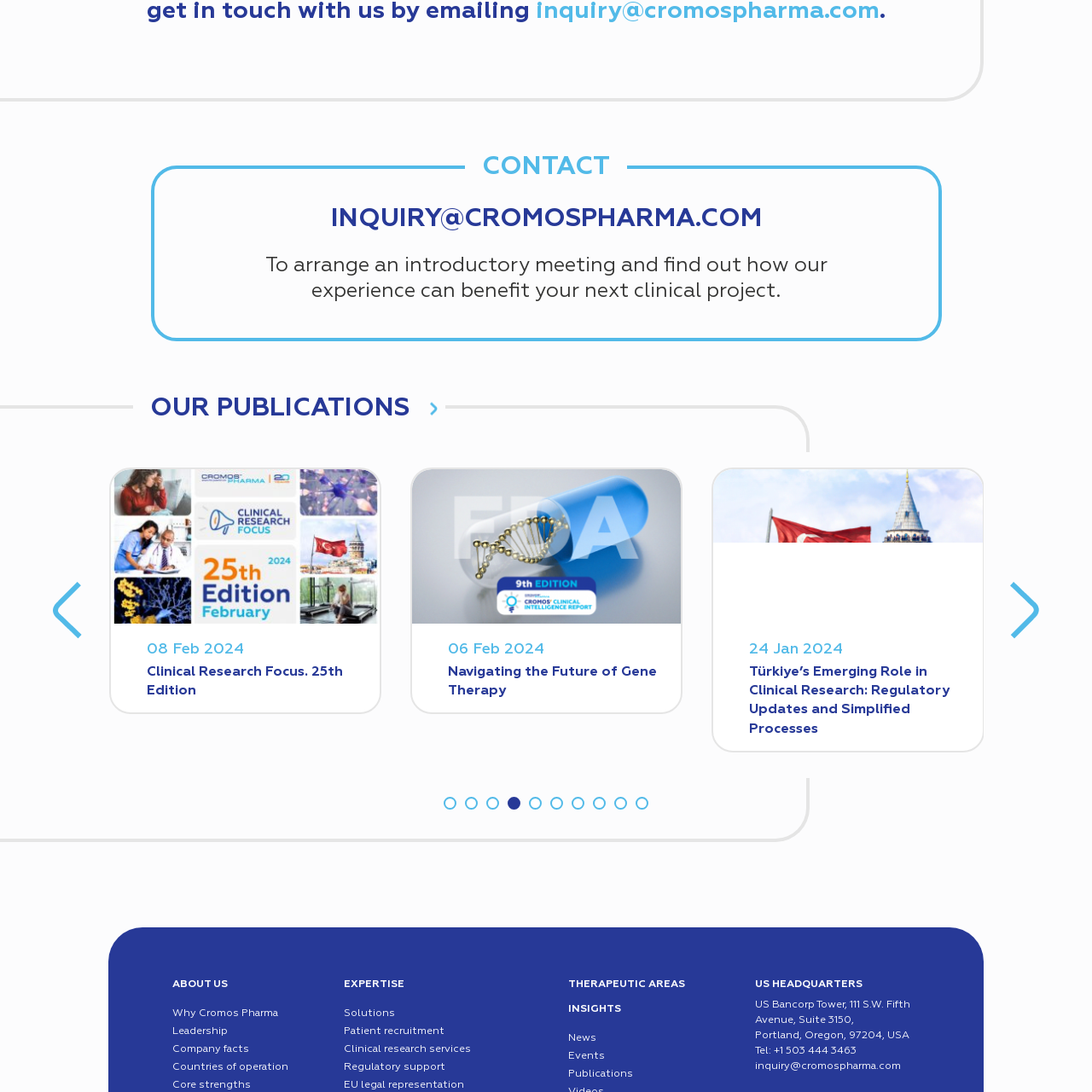What sector is the image related to?
Focus on the part of the image marked with a red bounding box and deliver an in-depth answer grounded in the visual elements you observe.

The image is positioned alongside relevant headings and information, reinforcing the message about advancements in clinical trials, and aims to attract attention to important developments within the healthcare sector, which indicates that the image is related to the healthcare sector.